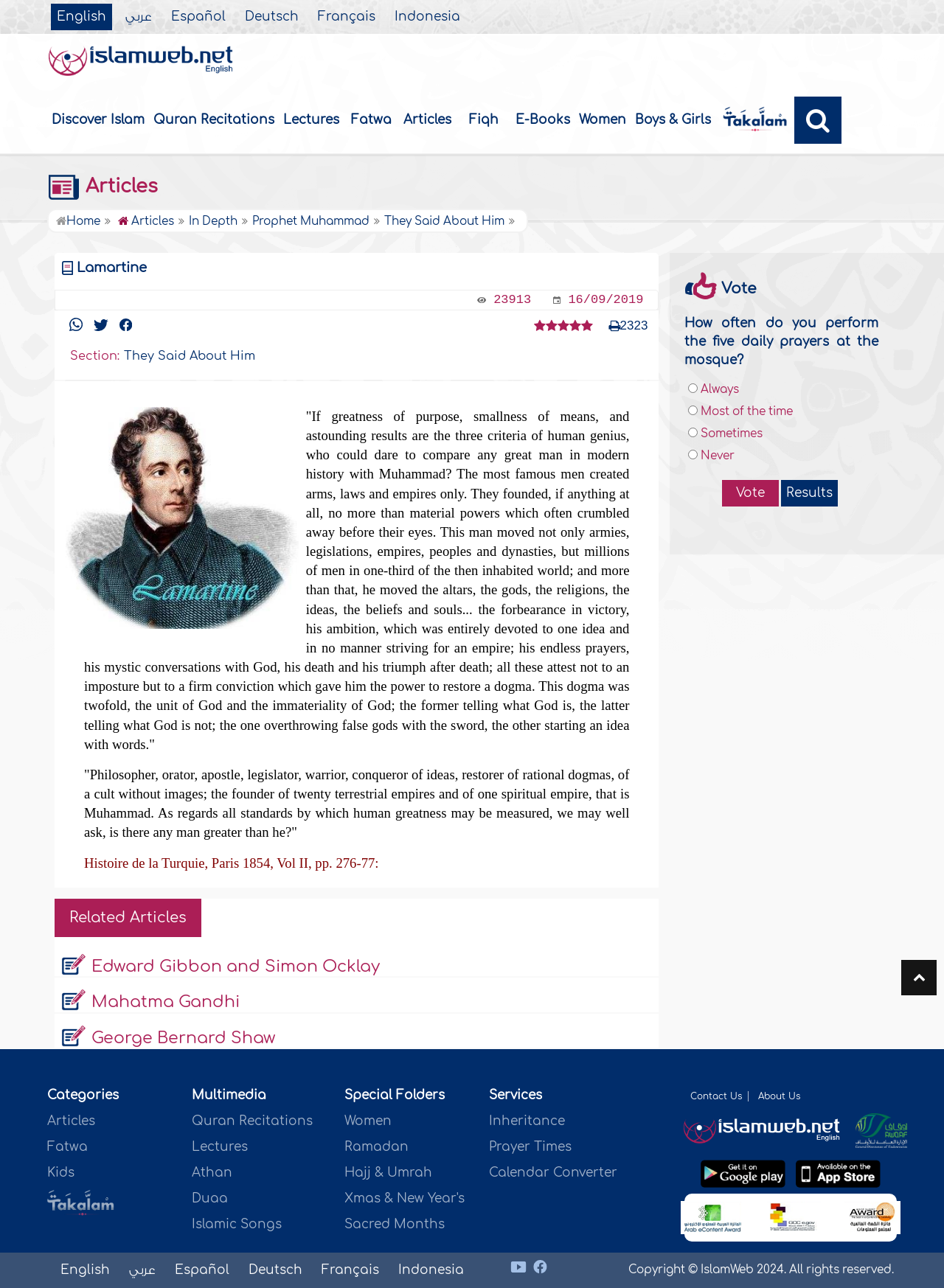Please specify the bounding box coordinates of the region to click in order to perform the following instruction: "Browse the related articles".

[0.058, 0.698, 0.213, 0.727]